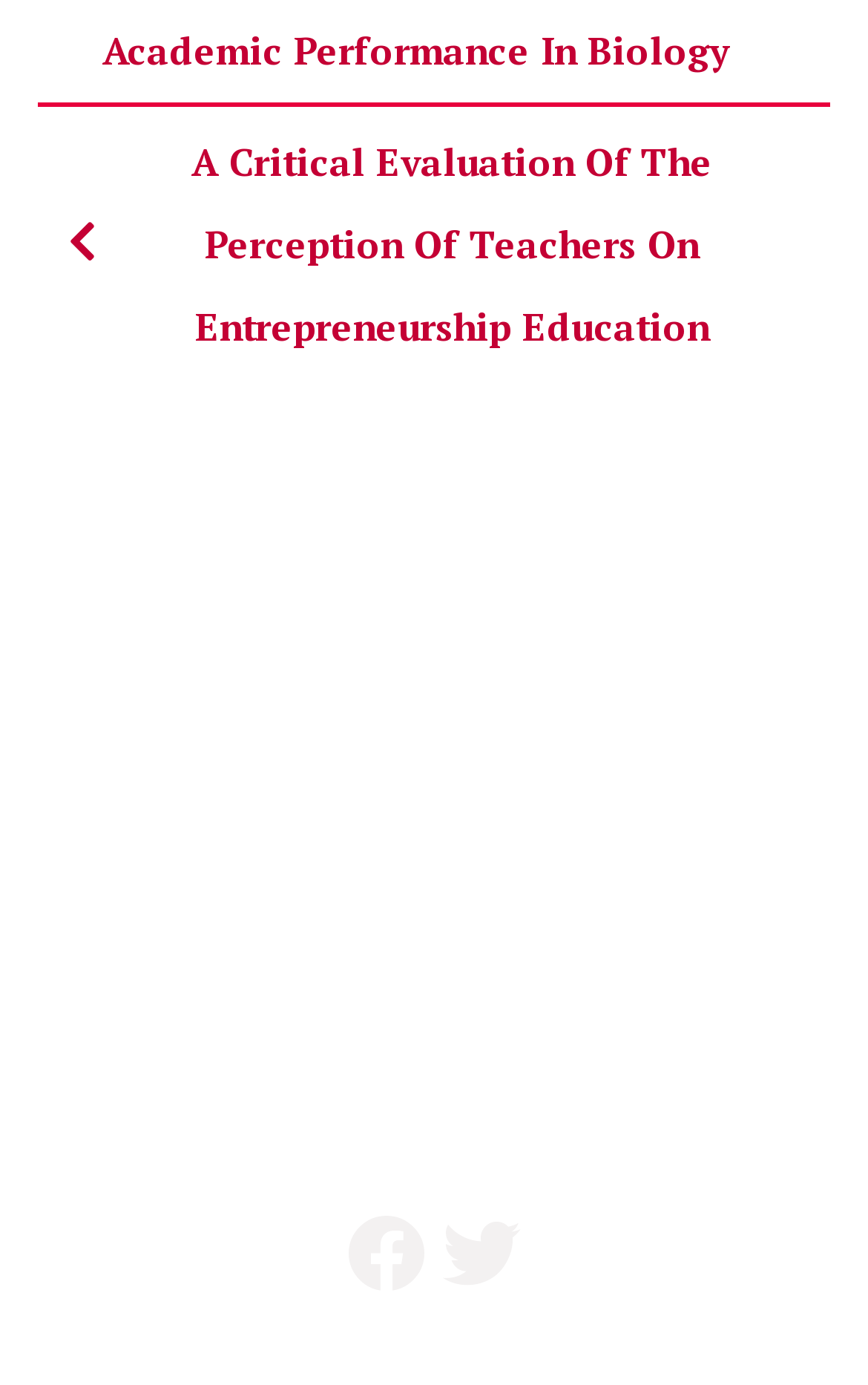Extract the bounding box coordinates for the HTML element that matches this description: "Terms of Use". The coordinates should be four float numbers between 0 and 1, i.e., [left, top, right, bottom].

[0.186, 0.798, 0.486, 0.837]